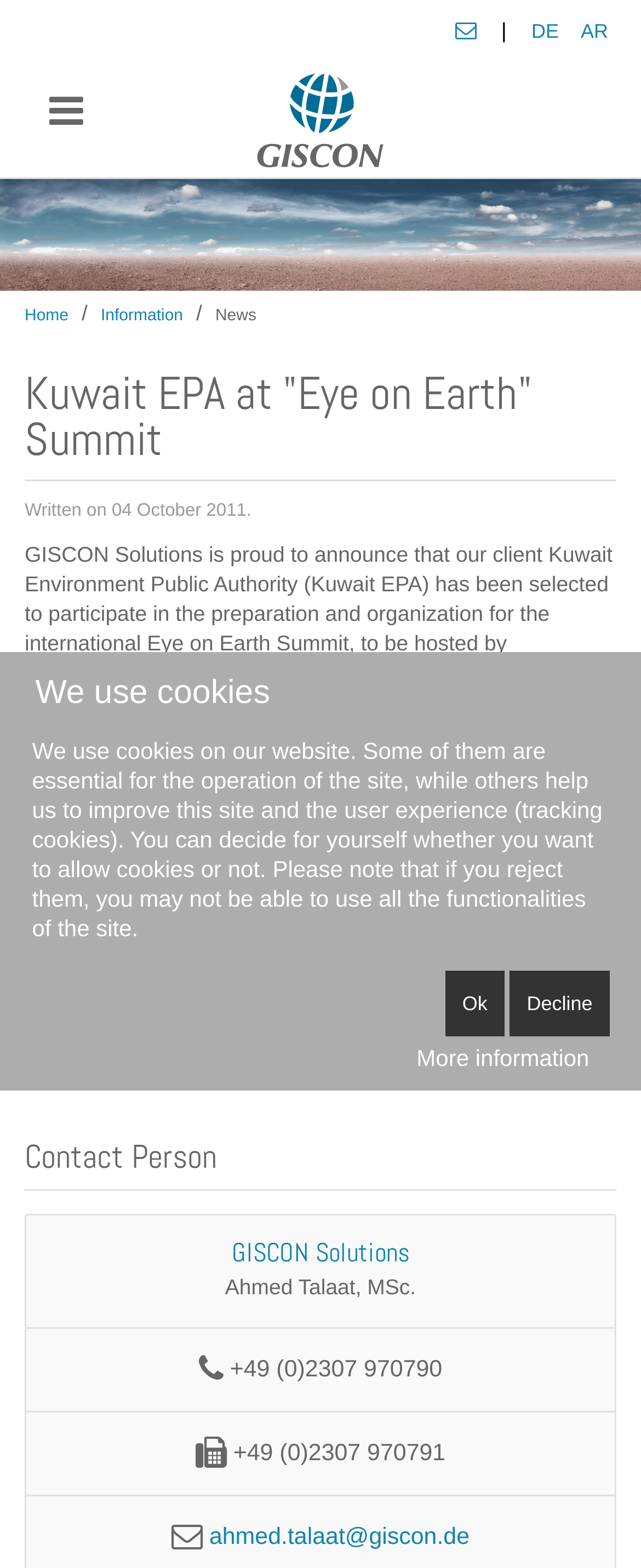Please look at the image and answer the question with a detailed explanation: What is the topic of the news article?

I determined this by reading the text of the news article, which mentions the 'Eye on Earth Summit' and its relation to the Kuwait Environment Public Authority and GISCON Solutions.